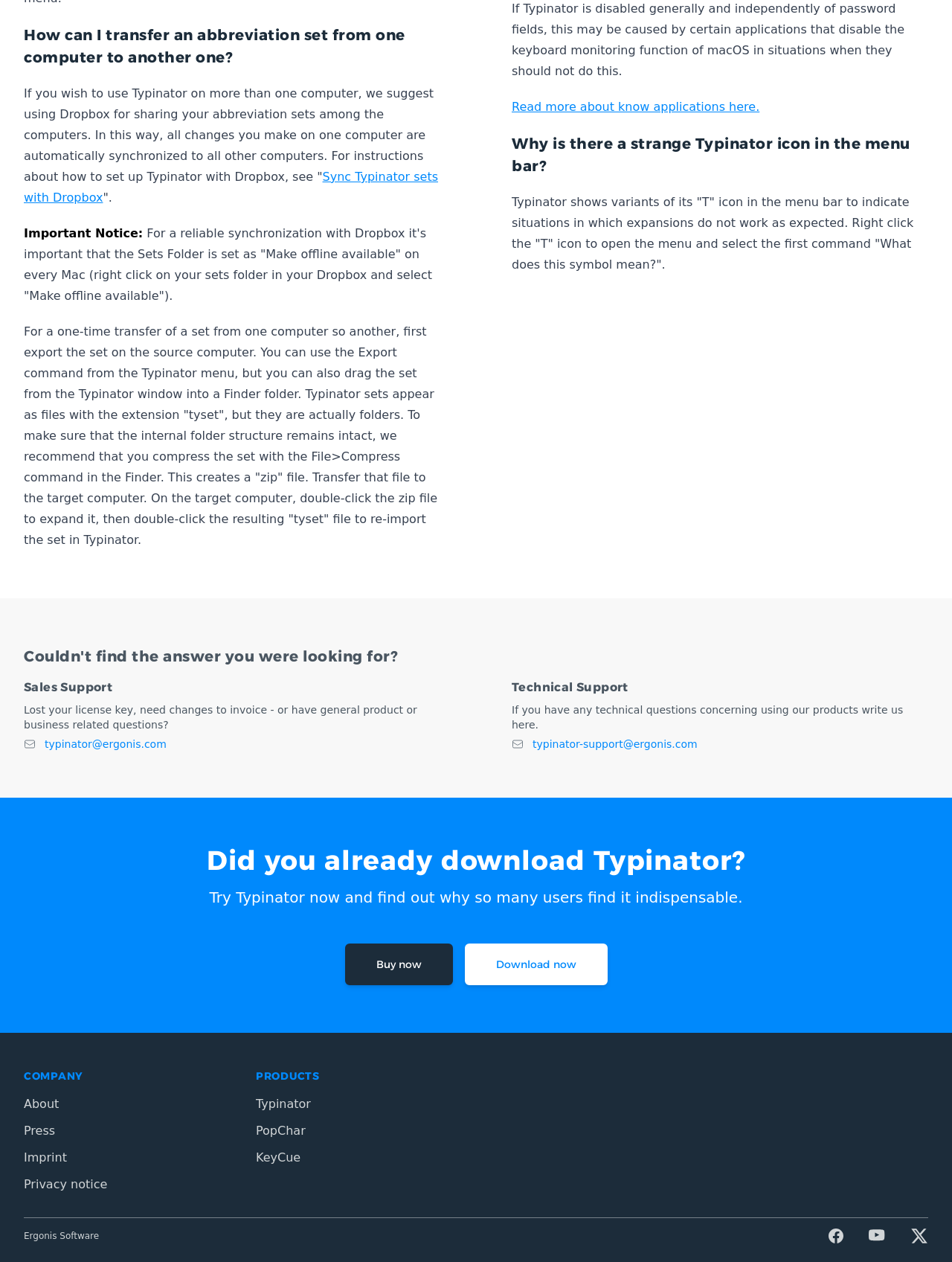What is the file extension of Typinator sets?
Provide a detailed answer to the question using information from the image.

When exporting a set from one computer to another, the set appears as a file with the extension 'tyset', but it is actually a folder. To ensure the internal folder structure remains intact, it is recommended to compress the set with the File>Compress command in the Finder, creating a 'zip' file.